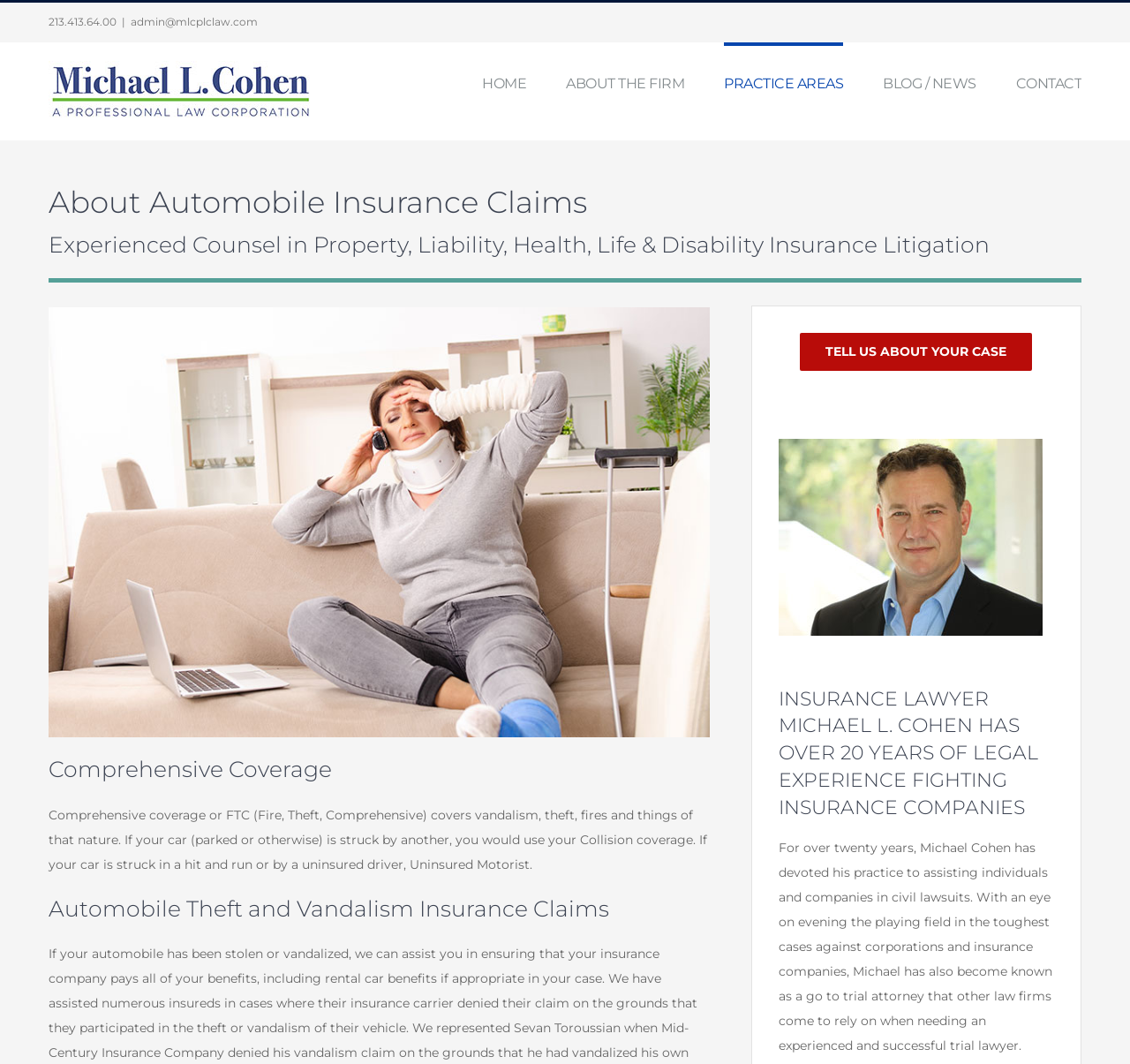Show me the bounding box coordinates of the clickable region to achieve the task as per the instruction: "Click the 'TELL US ABOUT YOUR CASE' link".

[0.708, 0.313, 0.914, 0.348]